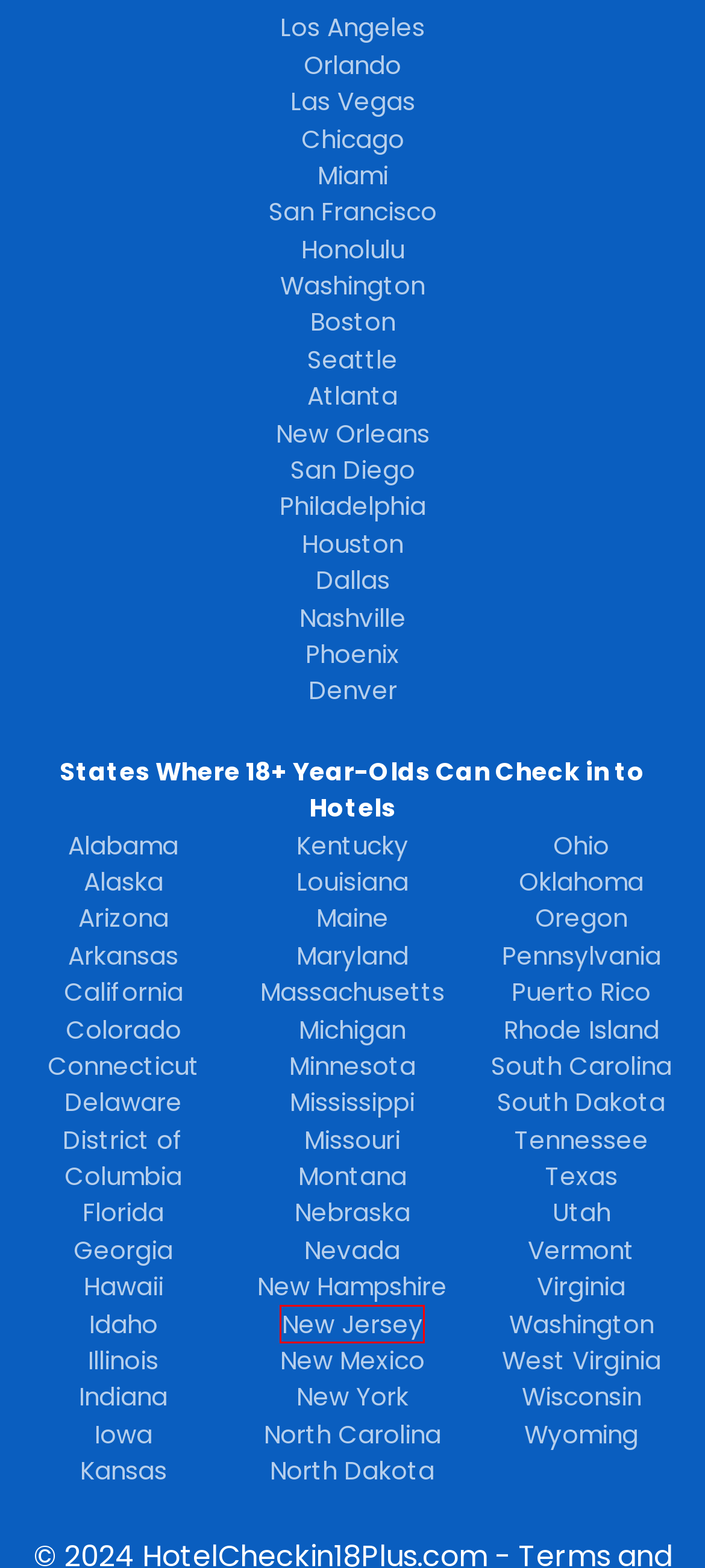Given a screenshot of a webpage with a red bounding box, please pick the webpage description that best fits the new webpage after clicking the element inside the bounding box. Here are the candidates:
A. Best Houston (TX) Hotels With 18+ Check-In (Updated June 2024)
B. Best Kansas Hotels With 18+ Check-In (Updated June 2024)
C. Best Utah Hotels With 18+ Check-In (Updated June 2024)
D. Best New Jersey Hotels With 18+ Check-In (Updated June 2024)
E. Best Nevada Hotels With 18+ Check-In (Updated June 2024)
F. Best Los Angeles (CA) Hotels With 18+ Check-In (Updated June 2024)
G. Best Virginia Hotels With 18+ Check-In (Updated June 2024)
H. Best Maine Hotels With 18+ Check-In (Updated June 2024)

D